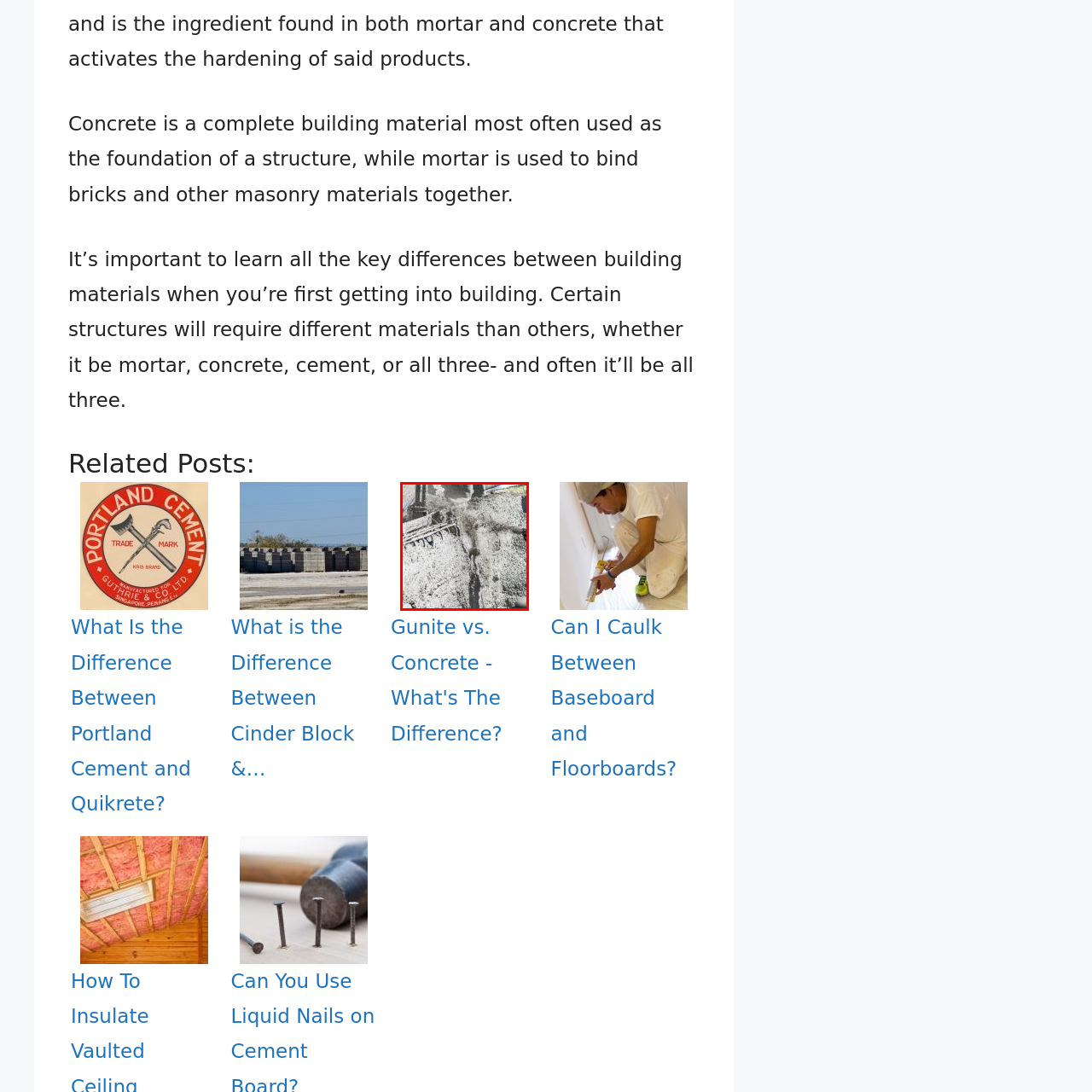What is the likely purpose of the concrete in the image?
Direct your attention to the area of the image outlined in red and provide a detailed response based on the visual information available.

The image shows construction equipment faintly visible in the background, indicating an active building site. The caption also mentions that concrete is crucial for various applications in construction, including as a base for masonry work and other structural components.